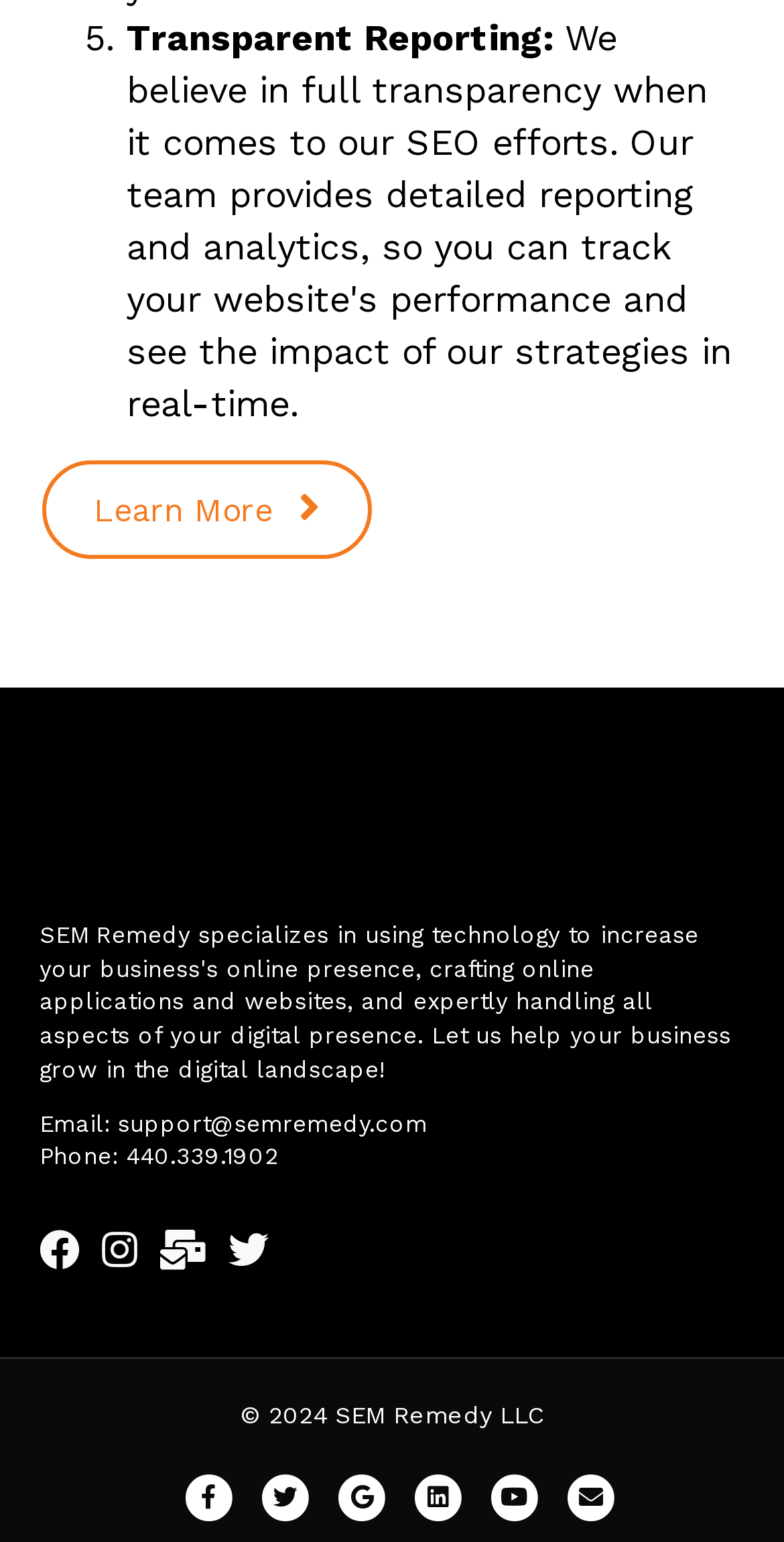Locate the bounding box coordinates of the UI element described by: "Menu". The bounding box coordinates should consist of four float numbers between 0 and 1, i.e., [left, top, right, bottom].

None